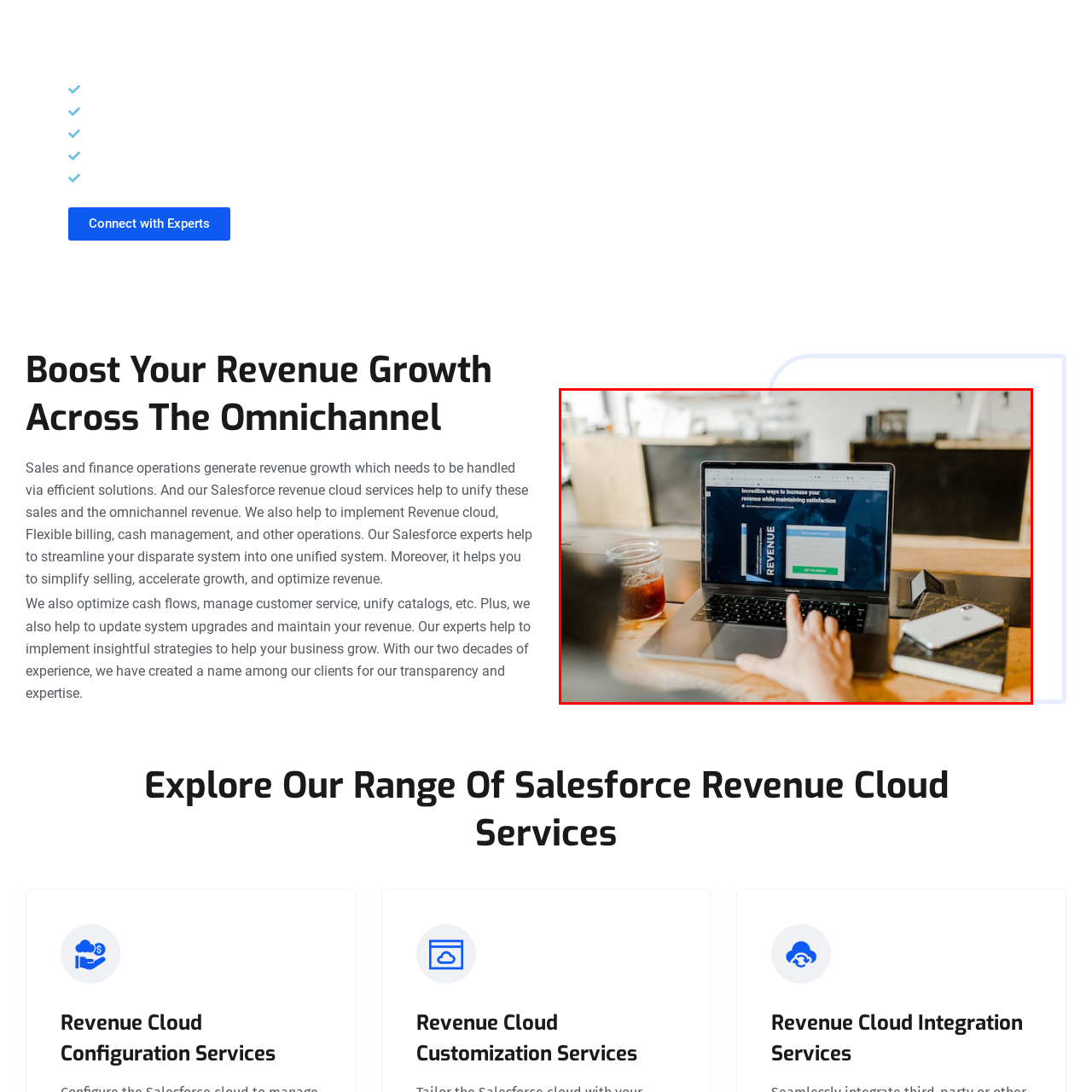Explain in detail what is happening in the image that is surrounded by the red box.

In the image, a person is interacting with a laptop while seated at a stylish wooden table. The laptop displays a webpage focused on increasing revenue while maintaining customer satisfaction. Prominent on the screen is a bold heading that emphasizes "REVENUE." The user’s fingers are poised over a green button inviting engagement. Beside the laptop, a glass containing a dark beverage and a smartphone are placed, suggesting a casual yet professional work environment. A notebook lies nearby, hinting at the possibility of taking notes or brainstorming ideas. This scene captures the blend of modern technology and personal touches, underscoring the importance of revenue growth strategies supported by efficient solutions like Salesforce.